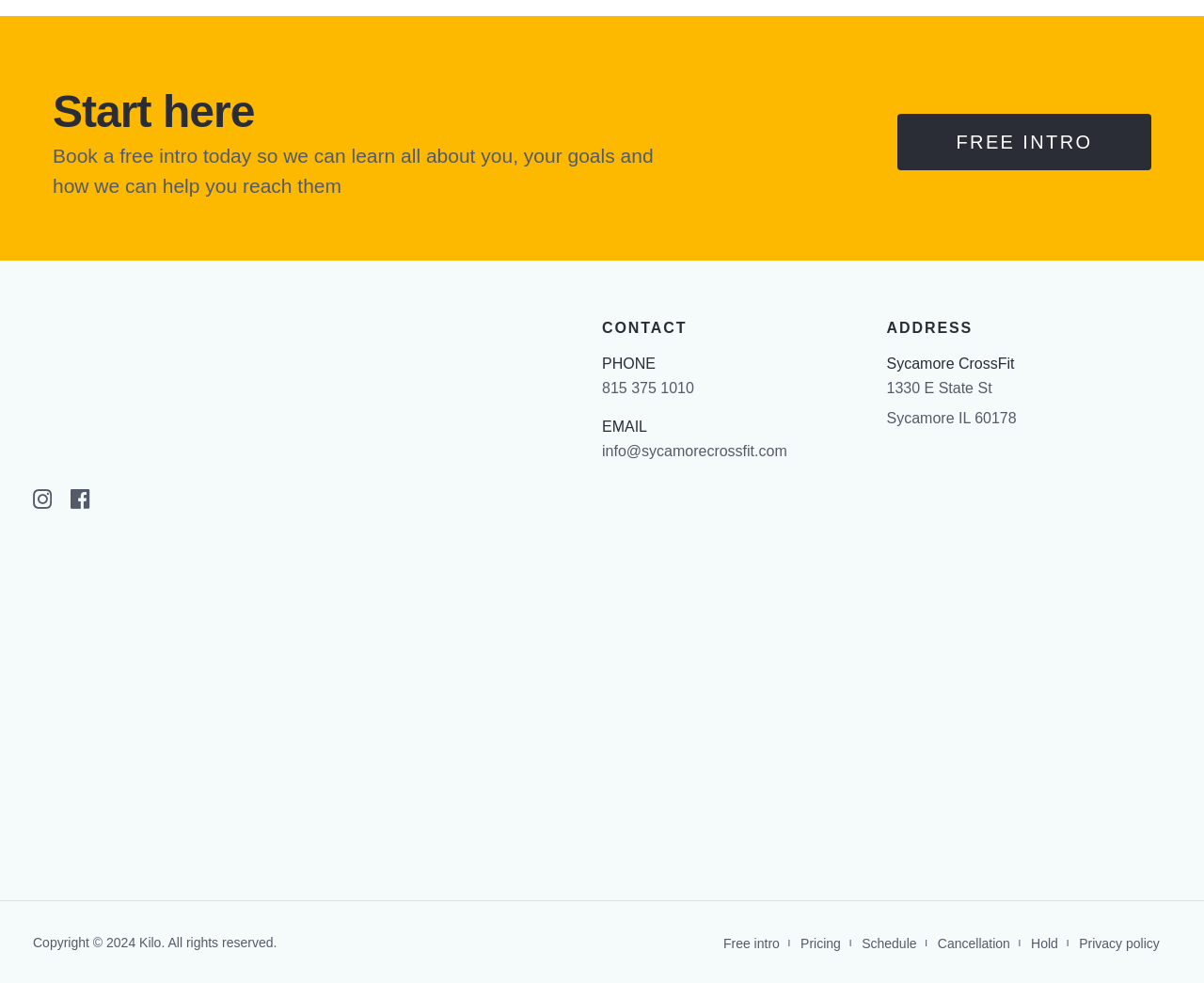Identify the bounding box coordinates for the UI element described as: "title="Follow us on facebook"". The coordinates should be provided as four floats between 0 and 1: [left, top, right, bottom].

[0.058, 0.497, 0.075, 0.519]